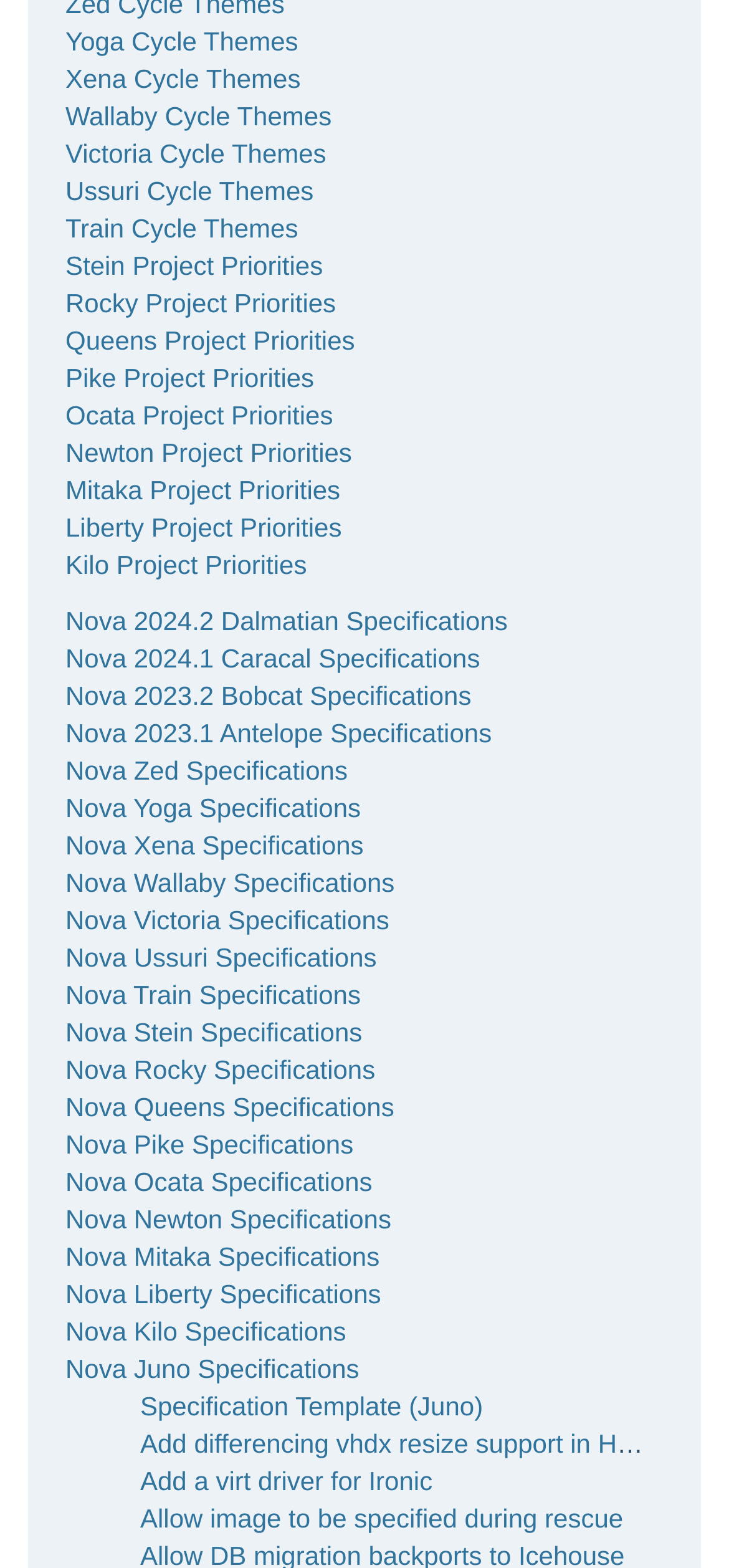Identify the bounding box for the UI element described as: "Nova 2023.2 Bobcat Specifications". The coordinates should be four float numbers between 0 and 1, i.e., [left, top, right, bottom].

[0.09, 0.434, 0.647, 0.453]